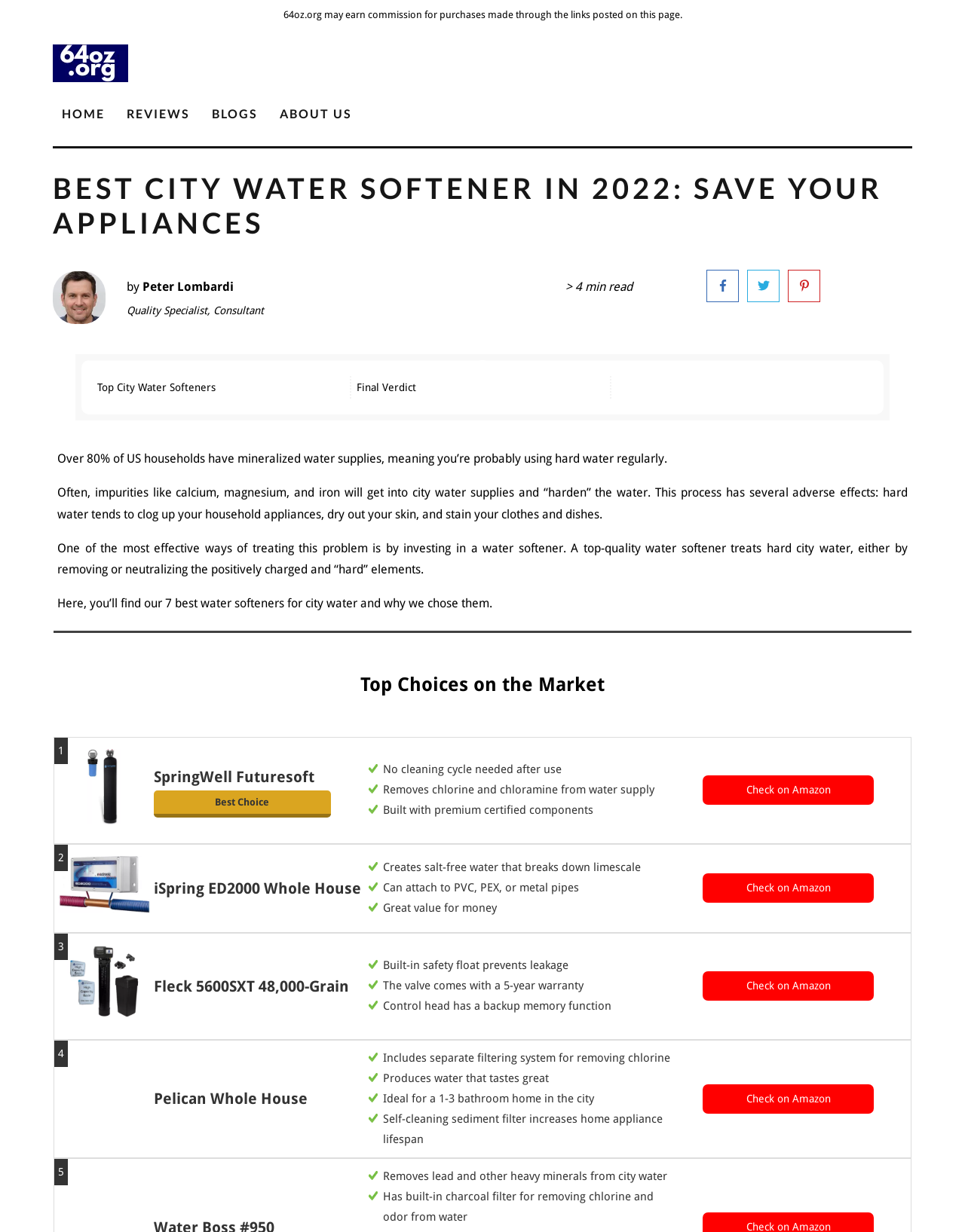Describe the webpage in detail, including text, images, and layout.

This webpage is a review guide for the best city water softeners. At the top, there is a navigation bar with links to "HOME", "BLOGS", and "ABOUT US". Below the navigation bar, there is a heading that reads "BEST CITY WATER SOFTENER IN 2022: SAVE YOUR APPLIANCES" followed by the author's name, "Peter Lombardi", and his title, "Quality Specialist, Consultant". 

The main content of the webpage is divided into sections. The first section explains the problem of hard water and its effects on household appliances, skin, and clothes. It also introduces the solution of using a water softener. 

The next section is titled "Top Choices on the Market" and lists seven water softeners with their features, prices, and links to purchase on Amazon. Each water softener is presented with an image, a brief description, and a list of its key features. The features are marked with bullet points and include information such as the ability to remove chlorine and chloramine, built-in safety floats, and backup memory functions.

Throughout the webpage, there are horizontal separators that divide the sections and make the content easier to read. At the bottom of the page, there is a disclaimer stating that the website may earn a commission for purchases made through the links posted on the page.